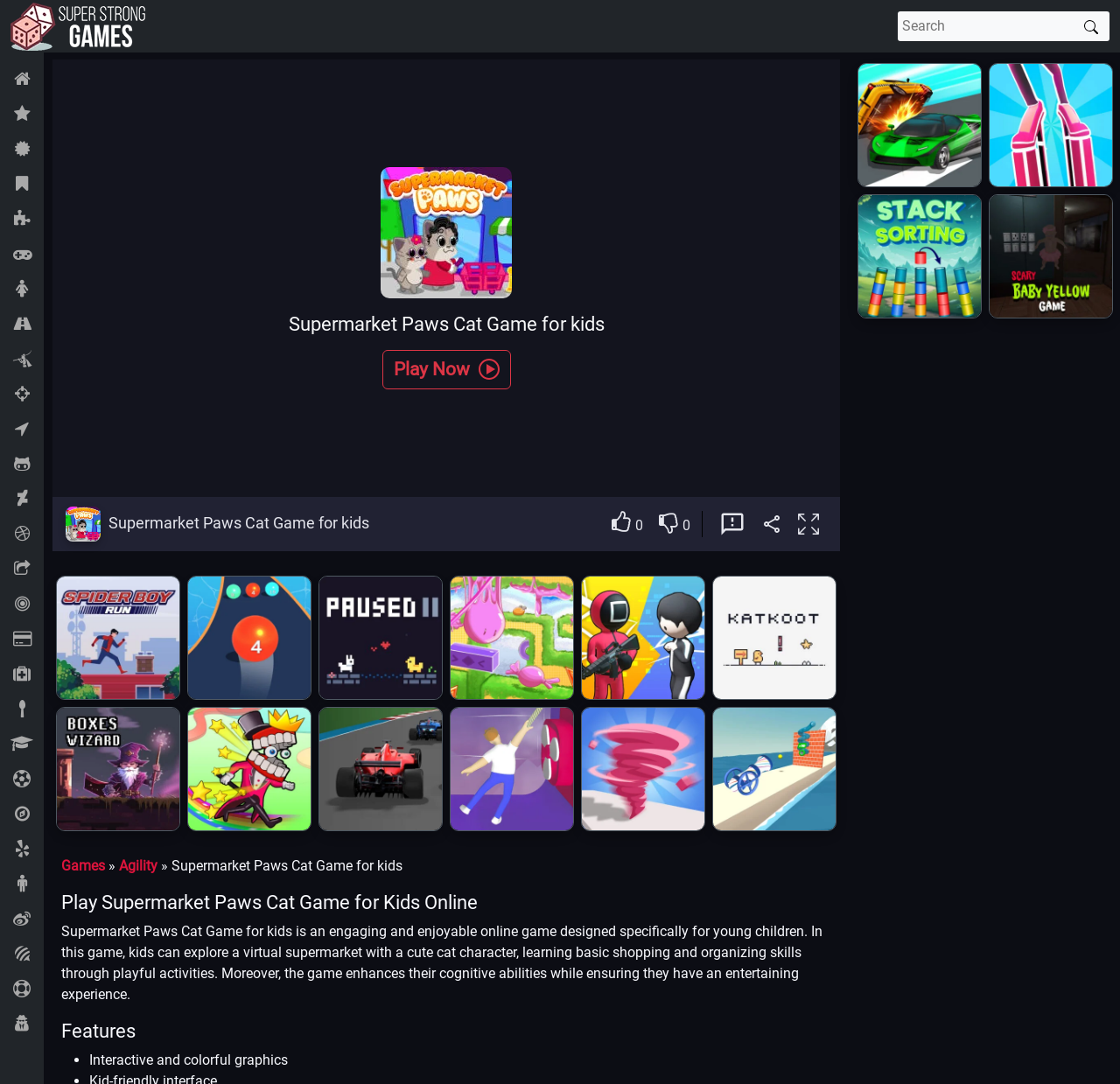Using the format (top-left x, top-left y, bottom-right x, bottom-right y), provide the bounding box coordinates for the described UI element. All values should be floating point numbers between 0 and 1: parent_node: 0 title="Report a bug"

[0.638, 0.471, 0.67, 0.496]